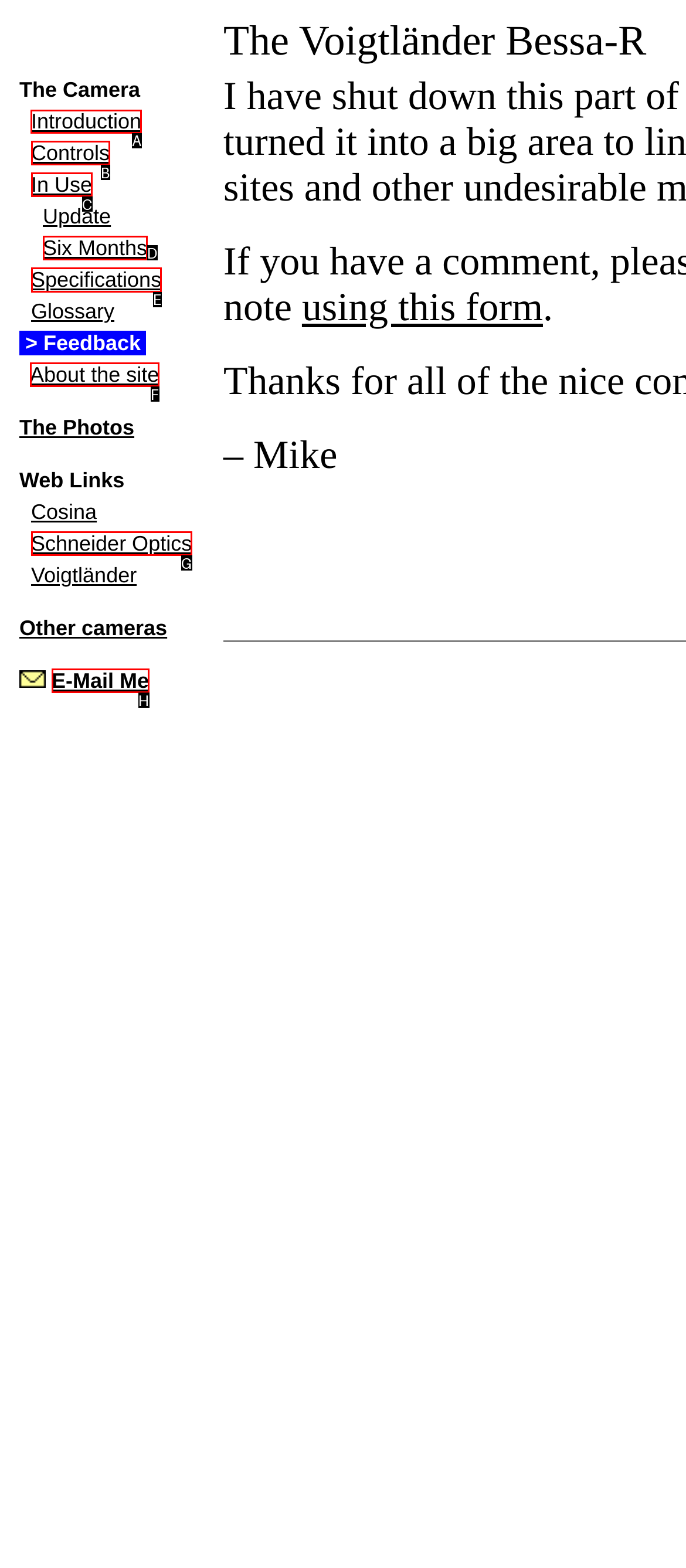Identify the correct UI element to click to follow this instruction: Click on Introduction
Respond with the letter of the appropriate choice from the displayed options.

A